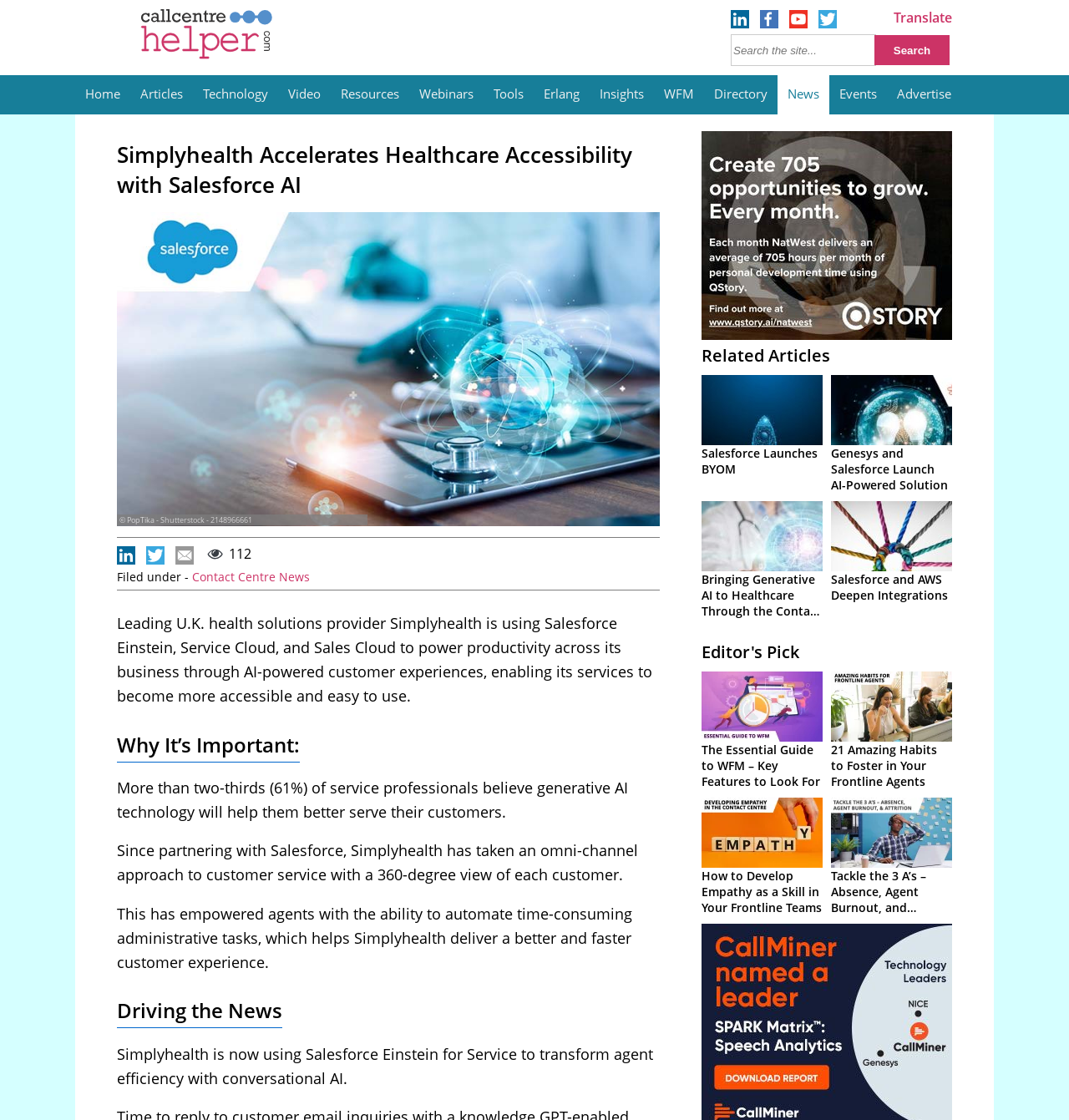Please find the bounding box coordinates of the element that must be clicked to perform the given instruction: "Click the 'Articles' button". The coordinates should be four float numbers from 0 to 1, i.e., [left, top, right, bottom].

[0.122, 0.067, 0.18, 0.1]